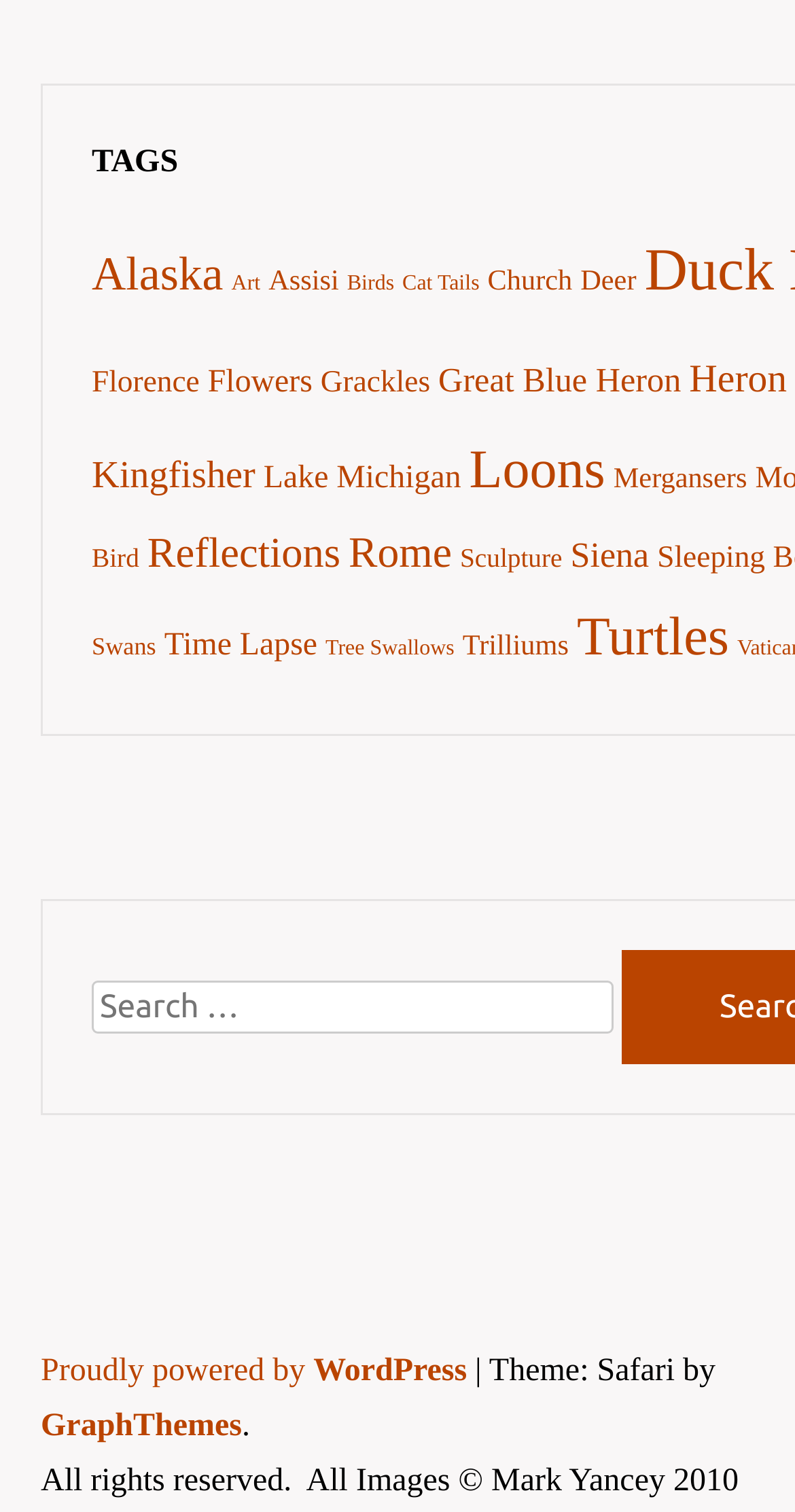Bounding box coordinates are specified in the format (top-left x, top-left y, bottom-right x, bottom-right y). All values are floating point numbers bounded between 0 and 1. Please provide the bounding box coordinate of the region this sentence describes: Proudly powered by WordPress

[0.051, 0.897, 0.598, 0.92]